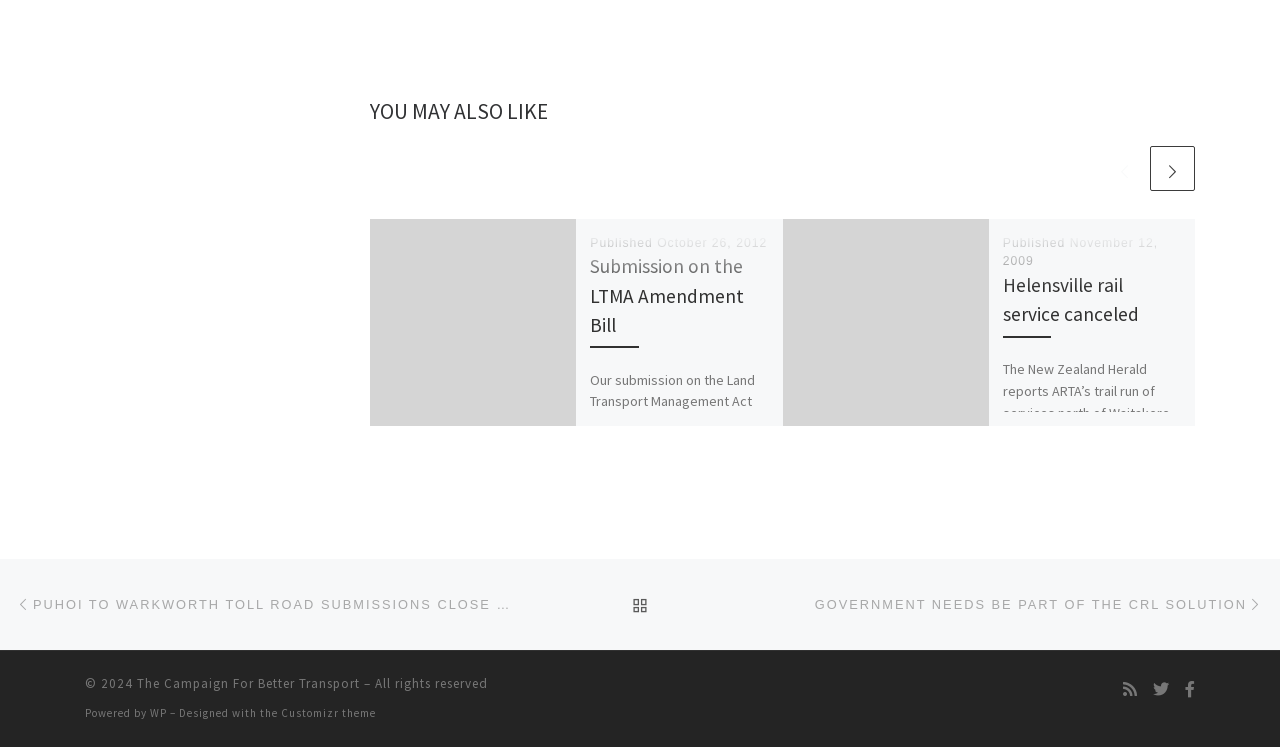Please find the bounding box coordinates in the format (top-left x, top-left y, bottom-right x, bottom-right y) for the given element description. Ensure the coordinates are floating point numbers between 0 and 1. Description: Return Policy

None